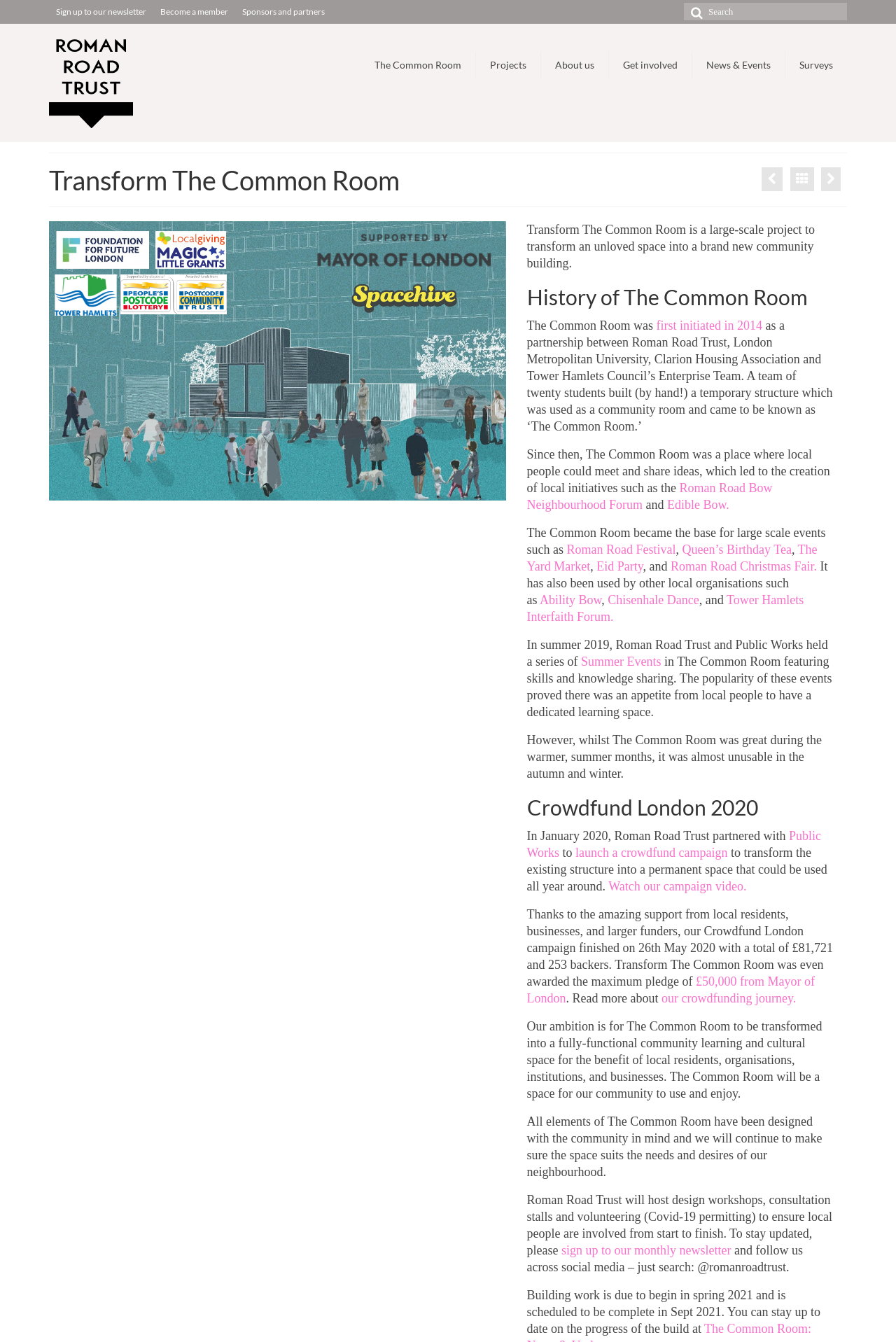Determine the bounding box coordinates of the clickable element to complete this instruction: "Read more about our crowdfunding journey". Provide the coordinates in the format of four float numbers between 0 and 1, [left, top, right, bottom].

[0.738, 0.738, 0.888, 0.749]